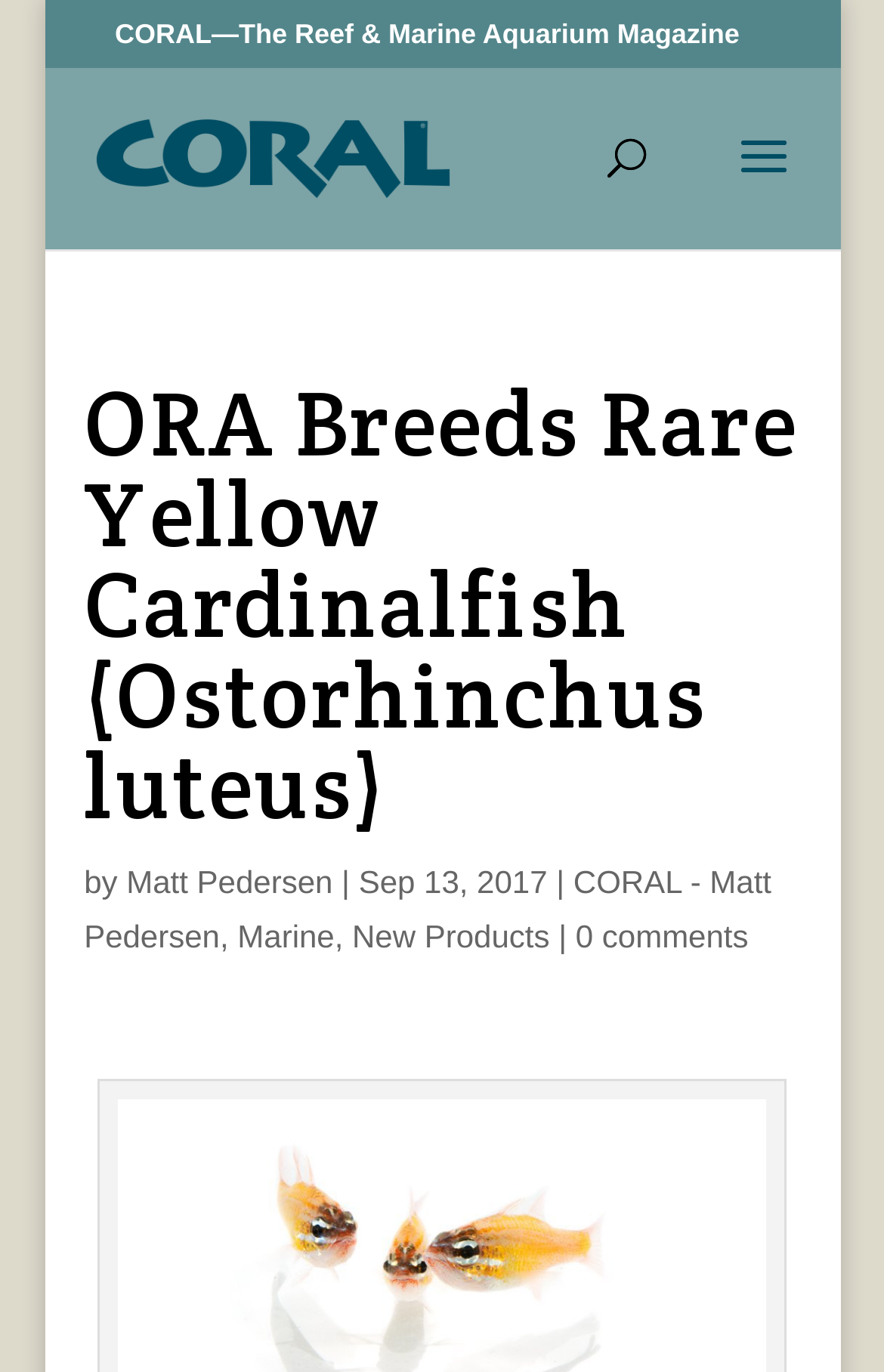Who wrote the article about the yellow cardinalfish?
Please interpret the details in the image and answer the question thoroughly.

I found the author's name by looking at the text next to the 'by' keyword, which is a common indicator of the author's name in articles.